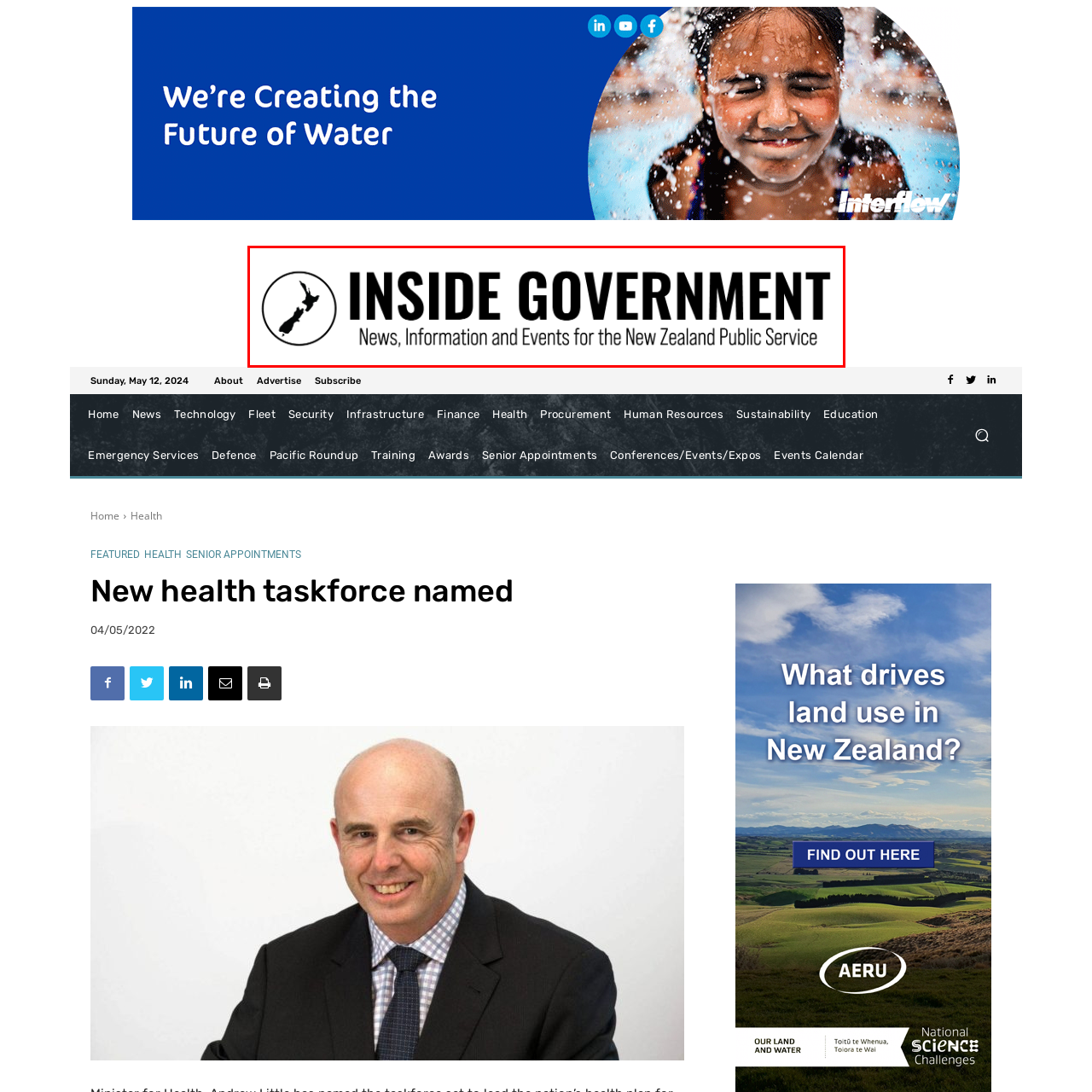Provide a thorough description of the scene captured within the red rectangle.

The image showcases the logo of "Inside Government," featuring a stylized depiction of New Zealand's map enclosed within a circular border. Below the map, the bold text reads "INSIDE GOVERNMENT," emphasizing the organization's name. Underneath, in a smaller font, the tagline states, "News, Information and Events for the New Zealand Public Service," highlighting its focus on providing relevant updates and information for public sector stakeholders in New Zealand. The design is sleek and professional, reflecting the authoritative nature of the publication.